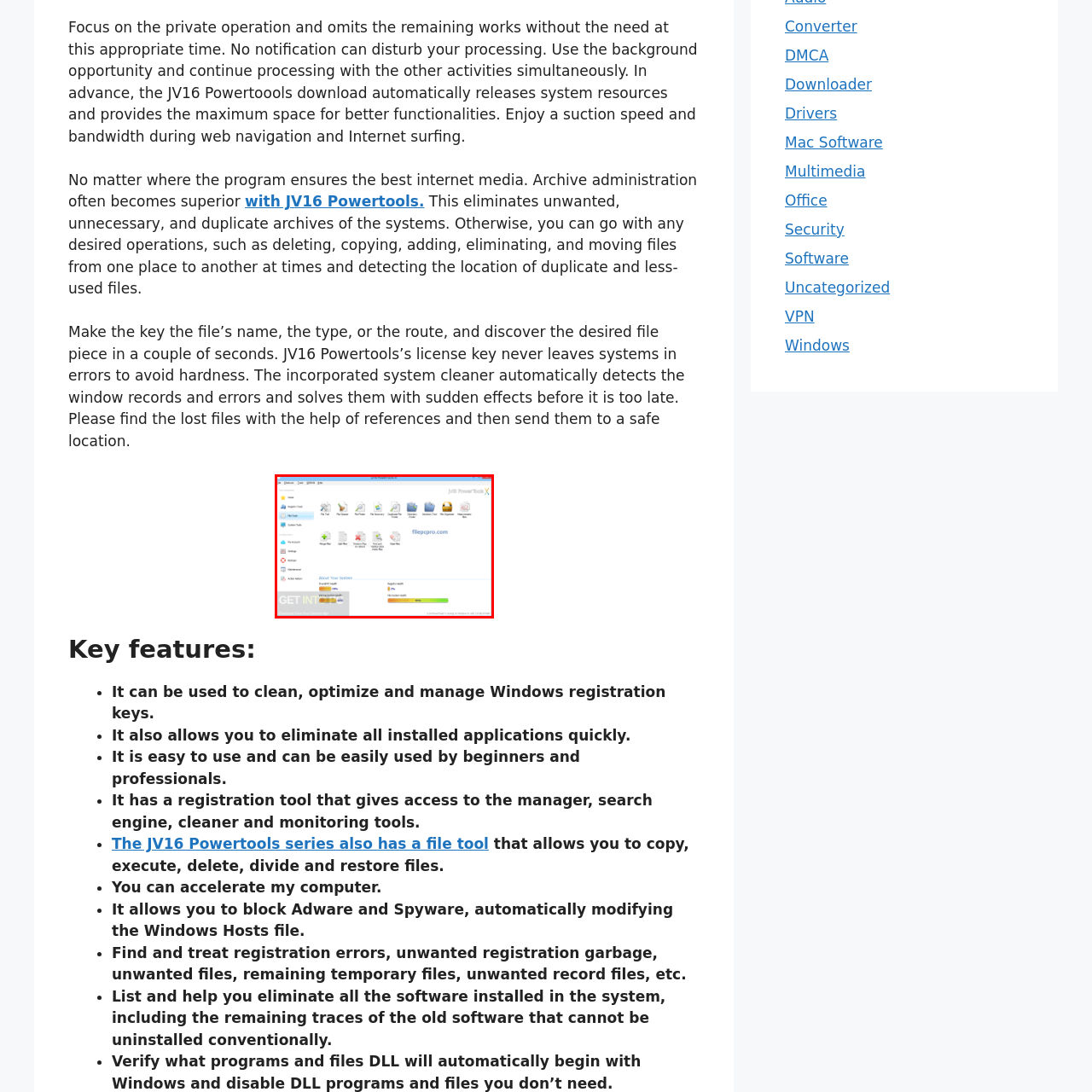Generate a detailed caption for the image contained in the red outlined area.

The image showcases the interface of **jv16 PowerTools**, a software designed for cleaning, optimizing, and managing Windows systems. The user-friendly layout features several icons that represent different tools including file recovery, system cleaner, and registry management. 

At the bottom of the window, there is detailed information about the system's health, displaying metrics like usability percentage and resource management. Prominently displayed in the corner, a link directs users to filepcpro.com for additional resources or downloads related to jv16 PowerTools. This robust software suite aims to enhance computer performance while simplifying file management tasks for both novice and experienced users.